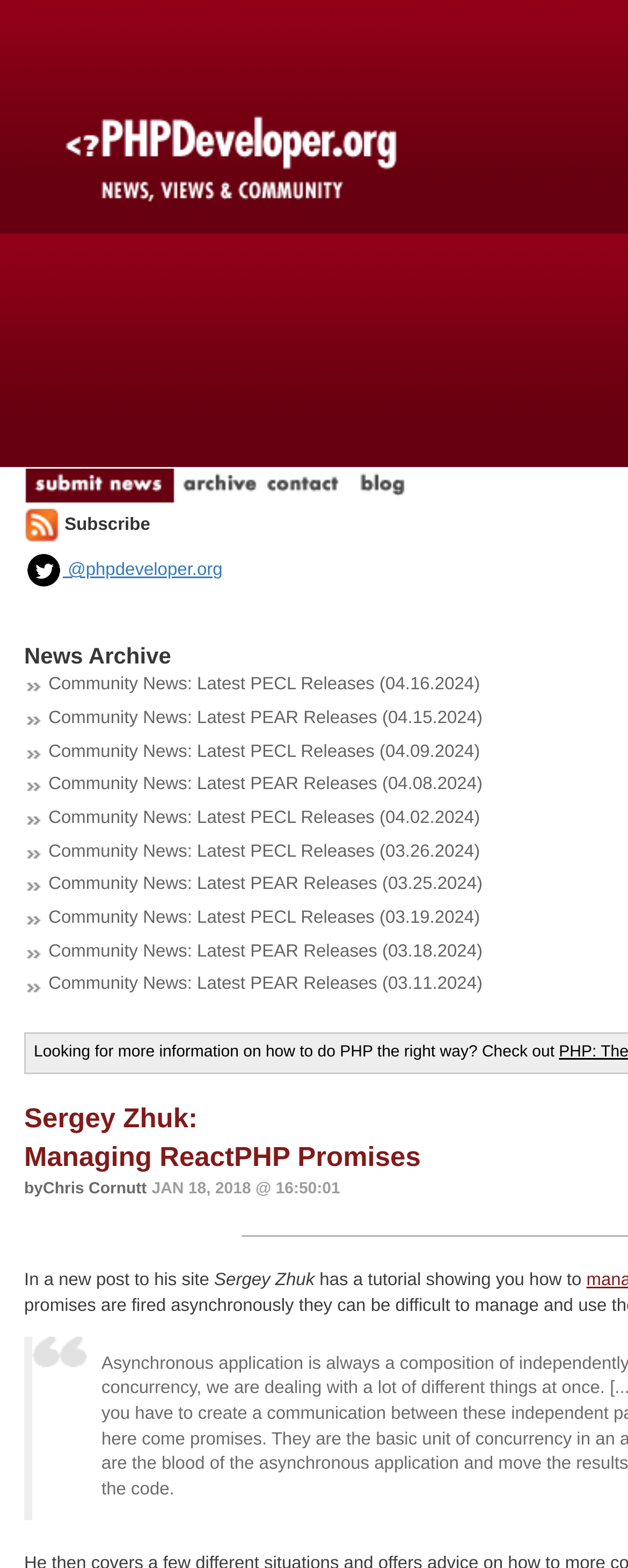From the webpage screenshot, identify the region described by Sergey Zhuk: Managing ReactPHP Promises. Provide the bounding box coordinates as (top-left x, top-left y, bottom-right x, bottom-right y), with each value being a floating point number between 0 and 1.

[0.038, 0.703, 0.67, 0.748]